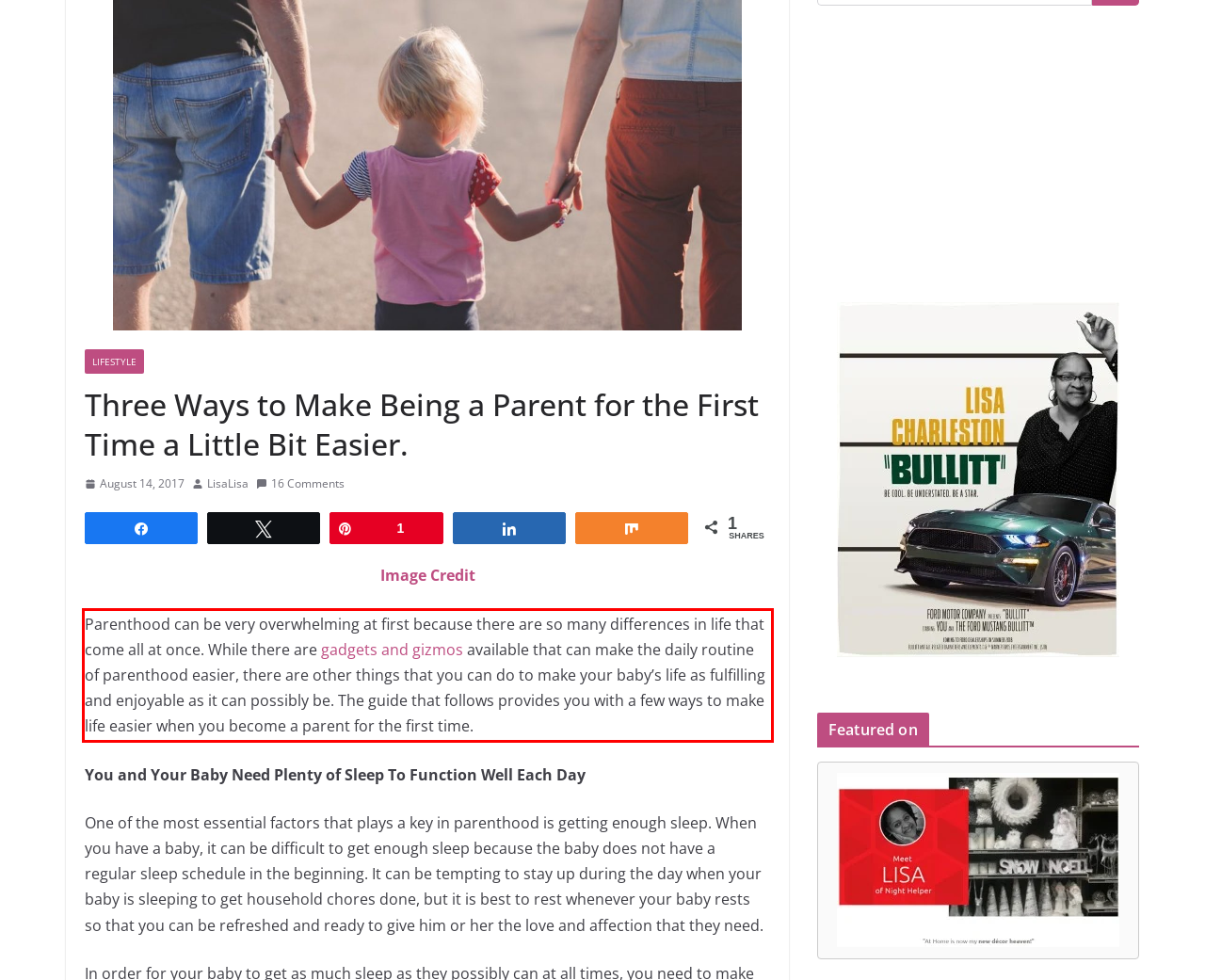There is a UI element on the webpage screenshot marked by a red bounding box. Extract and generate the text content from within this red box.

Parenthood can be very overwhelming at first because there are so many differences in life that come all at once. While there are gadgets and gizmos available that can make the daily routine of parenthood easier, there are other things that you can do to make your baby’s life as fulfilling and enjoyable as it can possibly be. The guide that follows provides you with a few ways to make life easier when you become a parent for the first time.